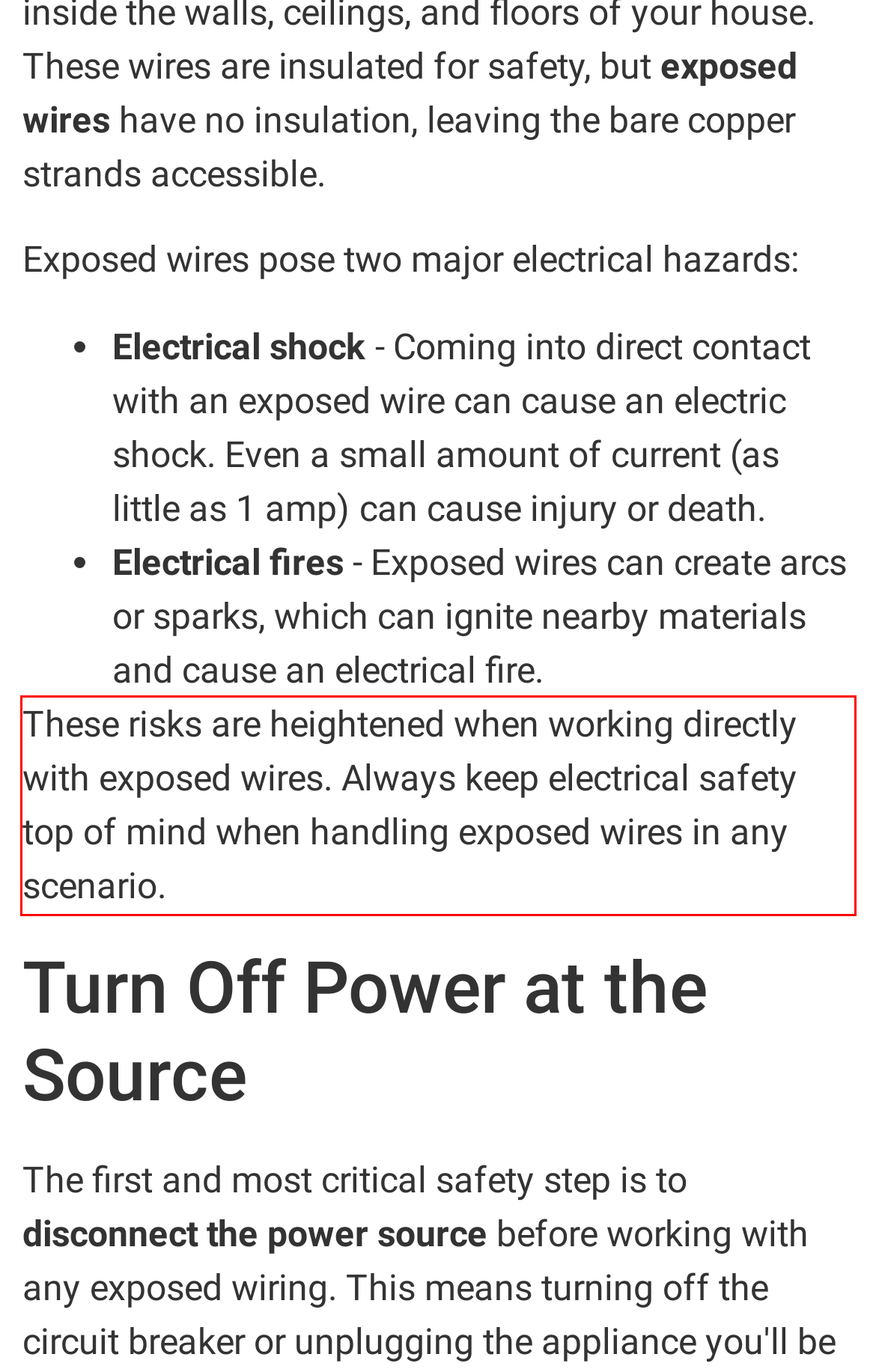Examine the webpage screenshot and use OCR to recognize and output the text within the red bounding box.

These risks are heightened when working directly with exposed wires. Always keep electrical safety top of mind when handling exposed wires in any scenario.